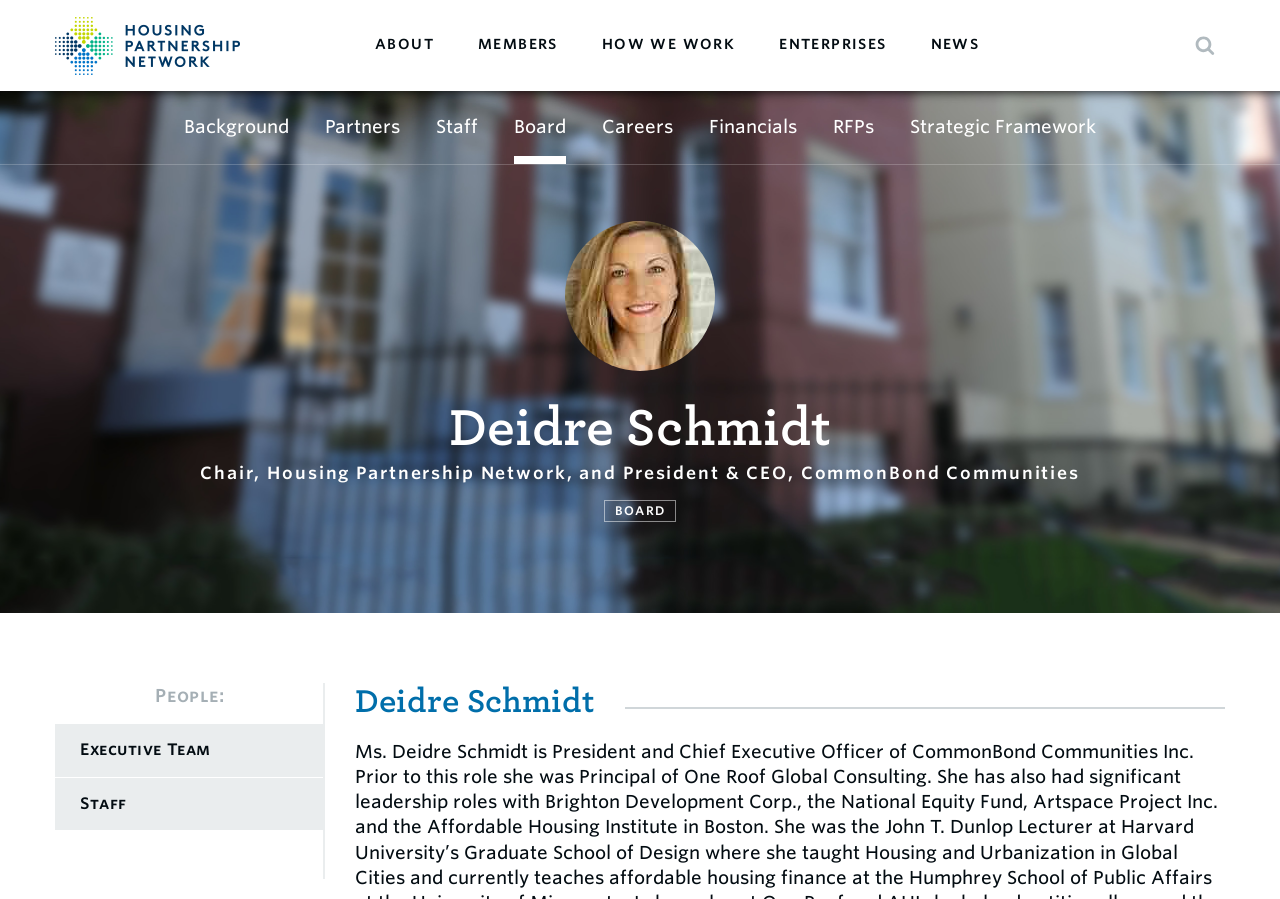Locate the bounding box coordinates of the region to be clicked to comply with the following instruction: "Learn about the organization". The coordinates must be four float numbers between 0 and 1, in the form [left, top, right, bottom].

[0.293, 0.028, 0.339, 0.1]